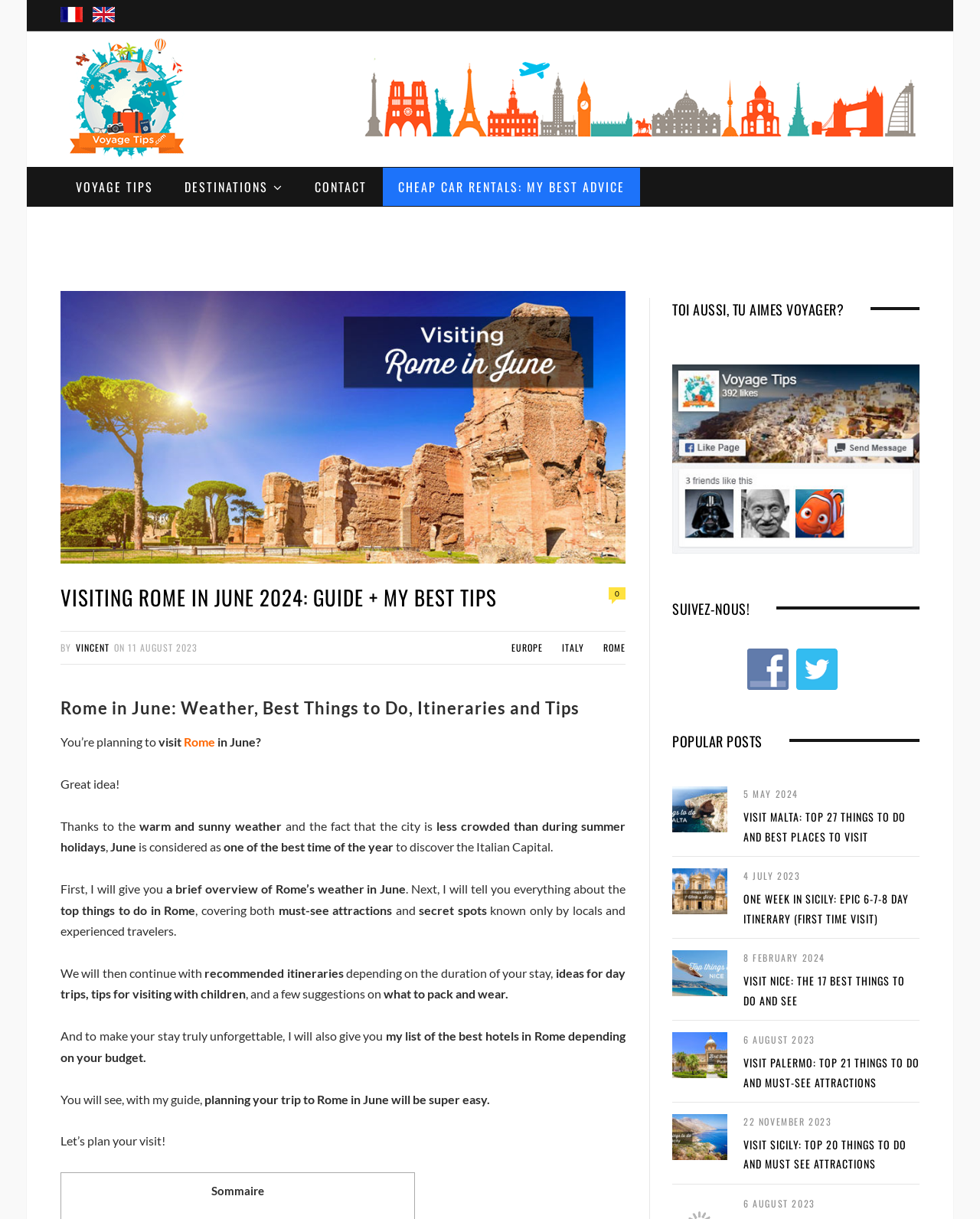What is the language of the webpage?
Give a thorough and detailed response to the question.

The language of the webpage is English, as indicated by the 'English' link at the top of the page, and the content of the webpage is written in English.